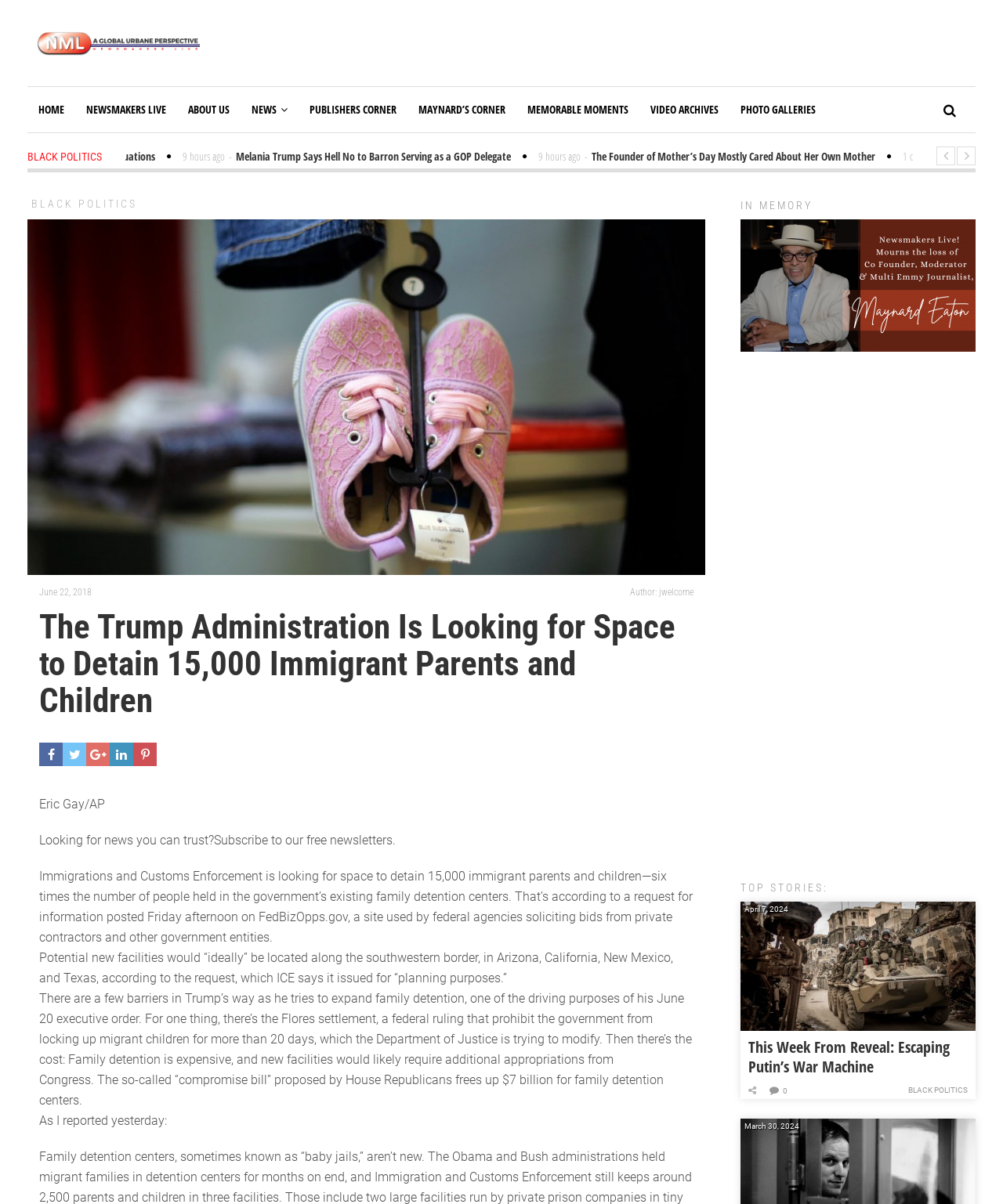Explain the webpage's design and content in an elaborate manner.

This webpage appears to be a news article page from a website called NewsmakersLive. At the top, there is a navigation menu with links to various sections of the website, including HOME, NEWSMAKERS LIVE, ABOUT US, and others. Below the navigation menu, there is a section with a heading "BLACK POLITICS" and a list of news articles with timestamps, including "Melania Trump Says Hell No to Barron Serving as a GOP Delegate" and "The Founder of Mother’s Day Mostly Cared About Her Own Mother".

The main article on the page is titled "The Trump Administration Is Looking for Space to Detain 15,000 Immigrant Parents and Children" and features an image credited to Eric Gay/AP. The article discusses the Trump administration's plans to expand family detention centers and the potential barriers to doing so. The article is divided into several paragraphs, with a subscription invitation to "Looking for news you can trust? Subscribe to our free newsletters" in between.

To the right of the main article, there is a section with a heading "IN MEMORY" and an advertisement iframe. Below that, there is a section with a heading "TOP STORIES:" and a list of article links, including "This Week From Reveal: Escaping Putin’s War Machine". Each article link has a corresponding image and timestamp.

At the bottom of the page, there is a footer section with links to various sections of the website, including BLACK POLITICS, and a social media link with a count of 0.